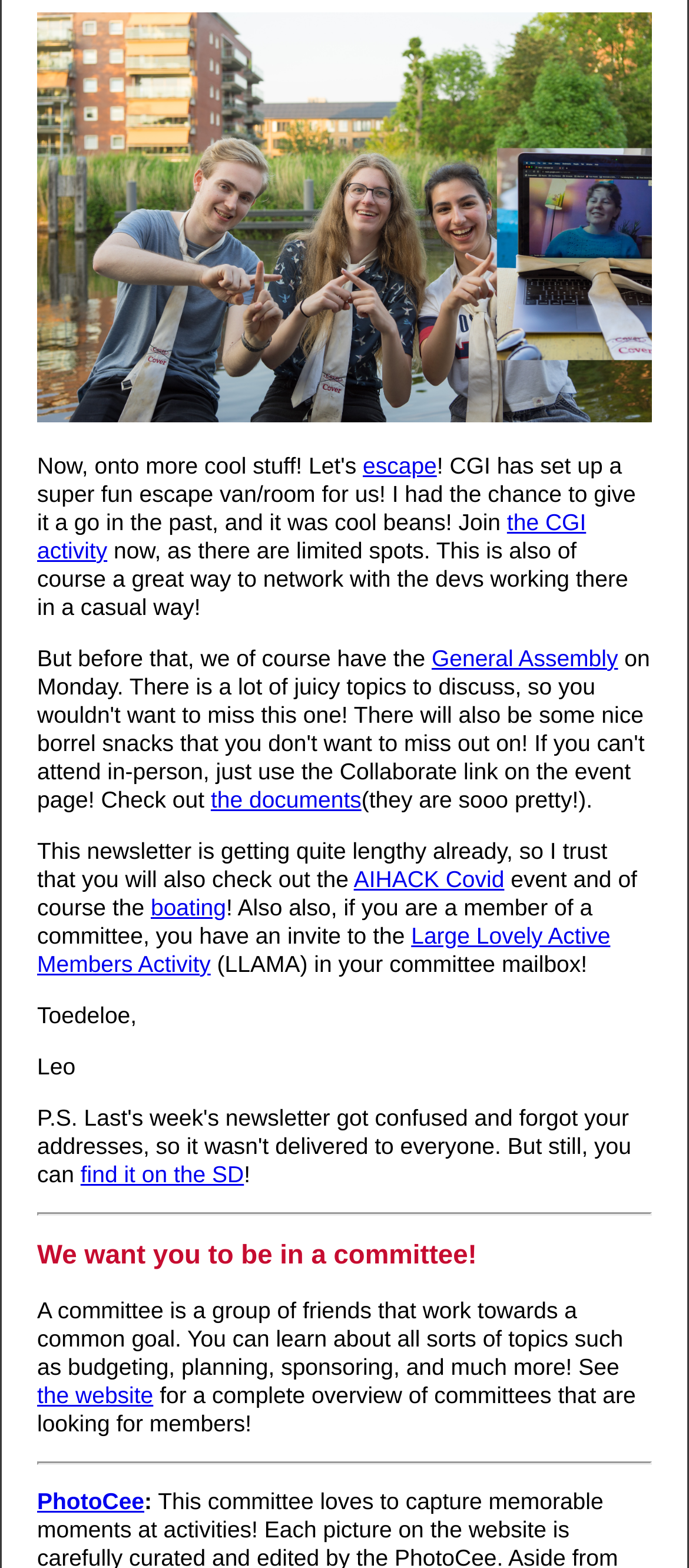How many links are there in the first section?
Look at the image and respond to the question as thoroughly as possible.

The first section of the webpage contains 5 links: 'Candies!', 'escape', 'the CGI activity', 'General Assembly', and 'the documents'. These links are located between the bounding boxes of [0.054, 0.256, 0.946, 0.273] and [0.306, 0.501, 0.525, 0.518].